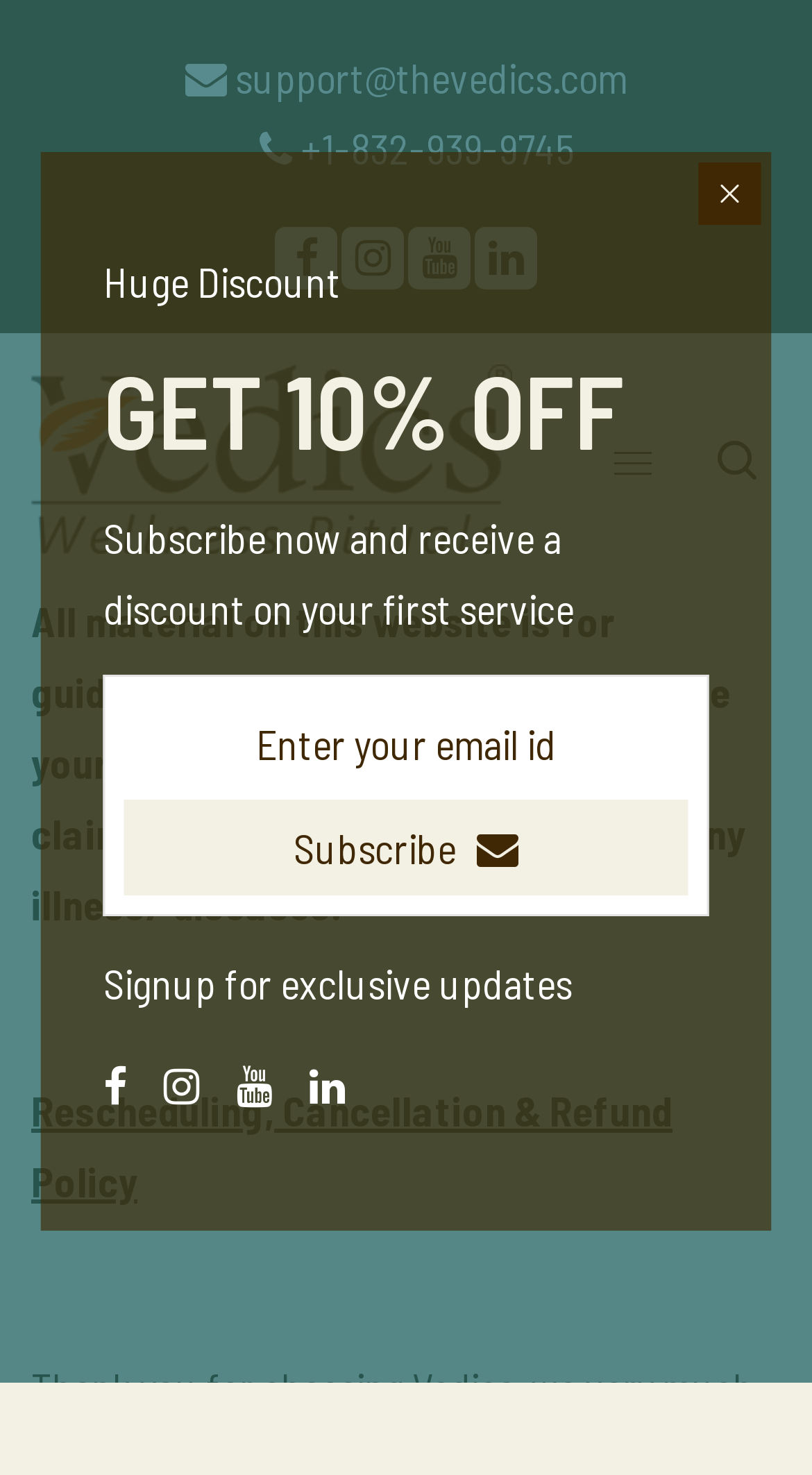Please determine the bounding box coordinates for the UI element described here. Use the format (top-left x, top-left y, bottom-right x, bottom-right y) with values bounded between 0 and 1: Instagram

[0.201, 0.719, 0.255, 0.752]